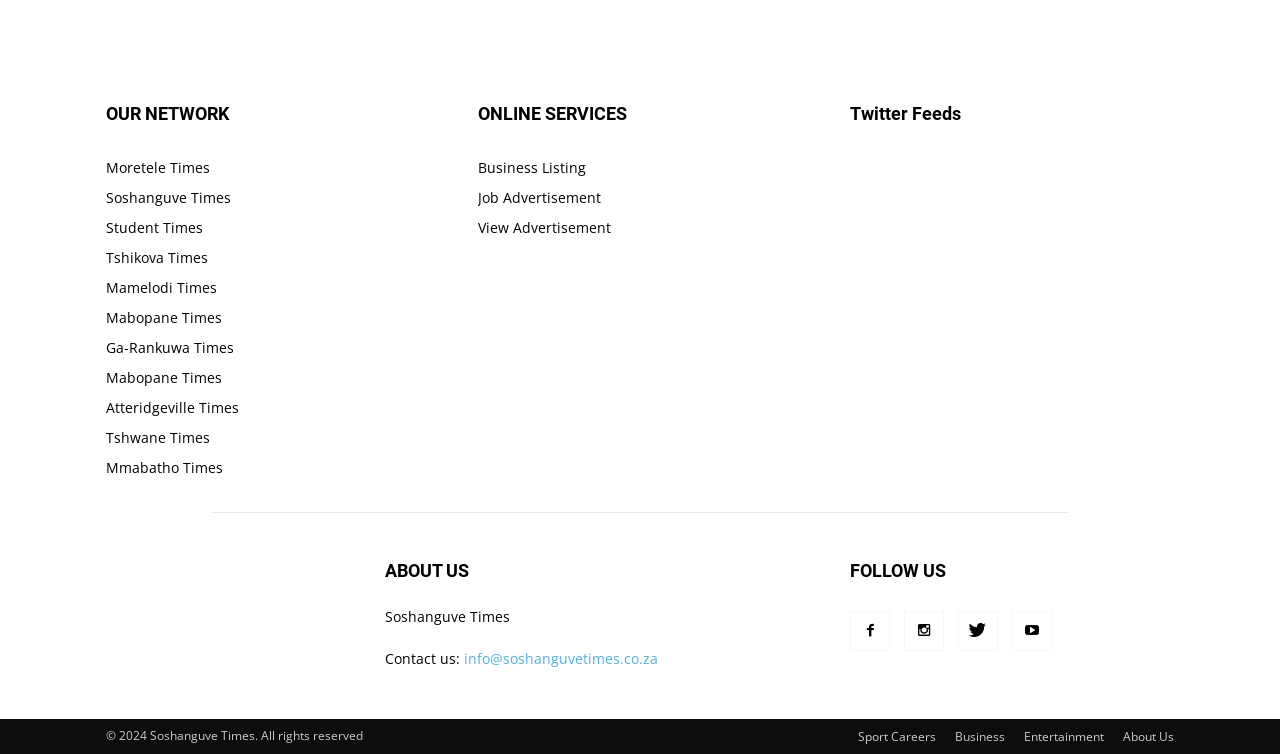Refer to the image and offer a detailed explanation in response to the question: What are the categories of news available on the website?

At the bottom of the webpage, I found a list of links to different categories of news, including 'Sport', 'Careers', 'Business', 'Entertainment', and 'About Us'.